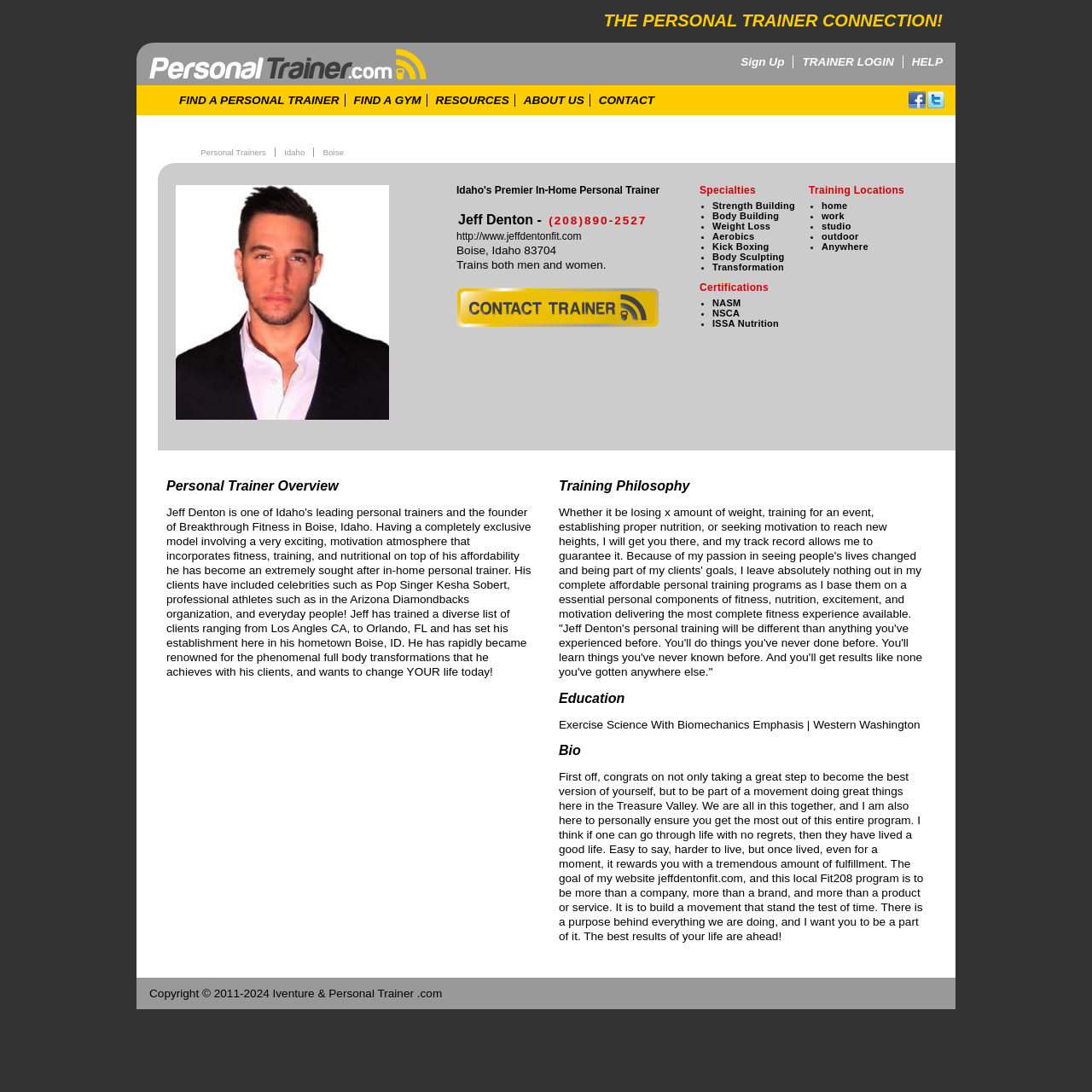Provide a thorough description of the webpage's content and layout.

This webpage is about Personal Trainer Jeff Denton, a premier in-home personal trainer in Boise, Idaho. At the top, there is a heading "THE PERSONAL TRAINER CONNECTION!" followed by a link to "Personal Trainer.com - The Personal Trainer Connection!" with an accompanying image. Below this, there are several links to "Sign Up", "TRAINER LOGIN", "HELP", "FIND A PERSONAL TRAINER", "FIND A GYM", "RESOURCES", "ABOUT US", and "CONTACT".

On the right side, there are social media links to "facebook!" and "twitter". Below these, there is a section highlighting Jeff Denton's services, with links to "Personal Trainers", "Idaho", and "Boise". An image is placed next to this section.

The main content of the webpage is divided into several sections. The first section is headed "Idaho's Premier In-Home Personal Trainer" and provides Jeff Denton's contact information, including his phone number and address. Below this, there is a link to his website and a brief description of his services.

The next section is headed "Specialties" and lists Jeff Denton's areas of expertise, including strength building, body building, weight loss, aerobics, kickboxing, and body sculpting. Following this, there is a section headed "Training Locations" which lists the various locations where Jeff Denton provides his training services, including home, work, studio, outdoor, and anywhere.

The "Certifications" section lists Jeff Denton's certifications, including NASM, NSCA, and ISSA Nutrition. Below this, there are three sections headed "Personal Trainer Overview", "Training Philosophy", and "Education". The "Training Philosophy" section provides a detailed description of Jeff Denton's approach to personal training, emphasizing his passion for helping clients achieve their goals and his commitment to providing a complete fitness experience.

The "Education" section lists Jeff Denton's educational background, including a degree in Exercise Science with Biomechanics Emphasis from Western Washington. The final section is headed "Bio" and provides a brief autobiography of Jeff Denton, including his motivation for becoming a personal trainer and his goal of building a movement that stands the test of time.

At the bottom of the webpage, there is a copyright notice stating "Copyright © 2011-2024 Iventure & Personal Trainer.com".